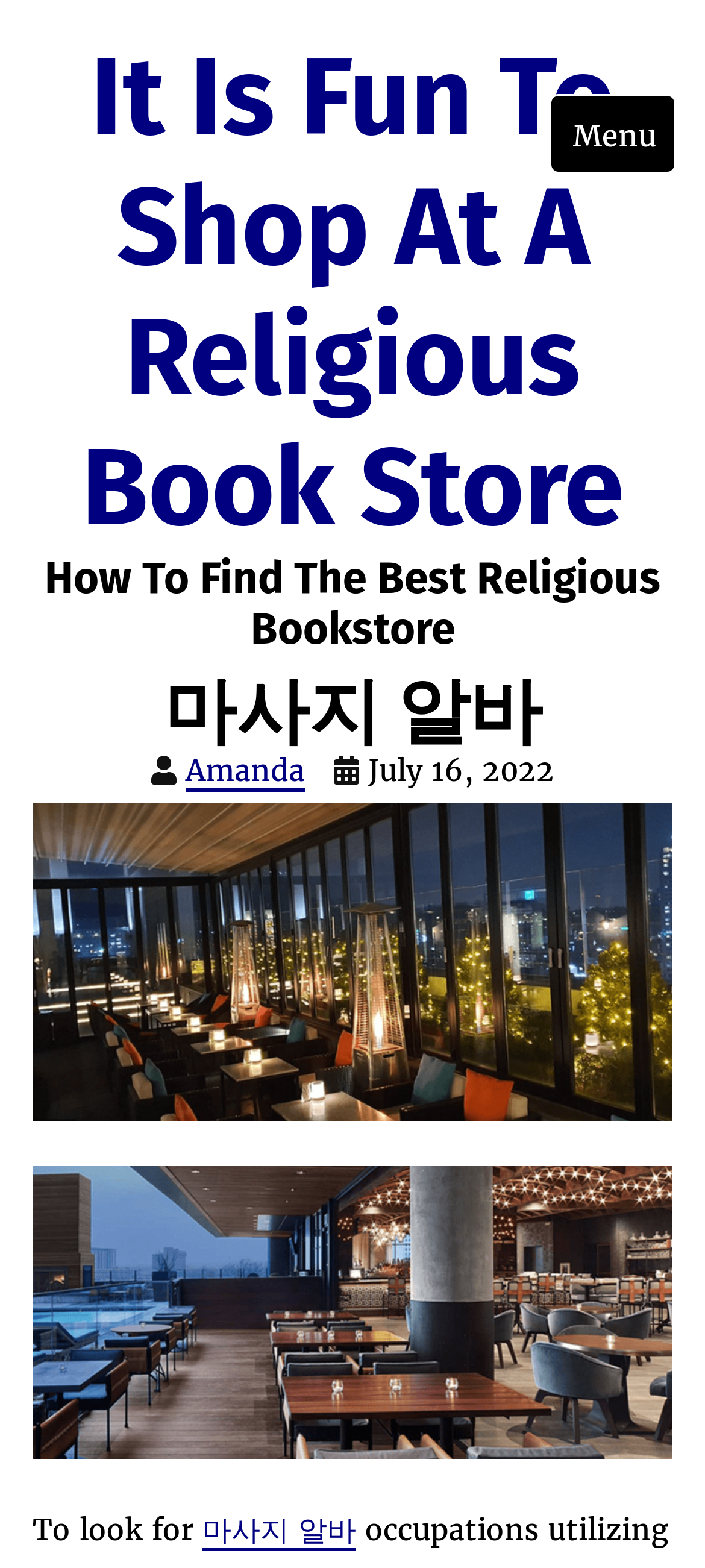What is the keyword for searching part-time jobs?
Please give a detailed and elaborate explanation in response to the question.

The webpage mentions 'To look for 마사지 알바 occupations utilizing conflicting work region, you could need to utilize the parttime watchword', indicating that the keyword 'parttime' is used for searching part-time jobs.